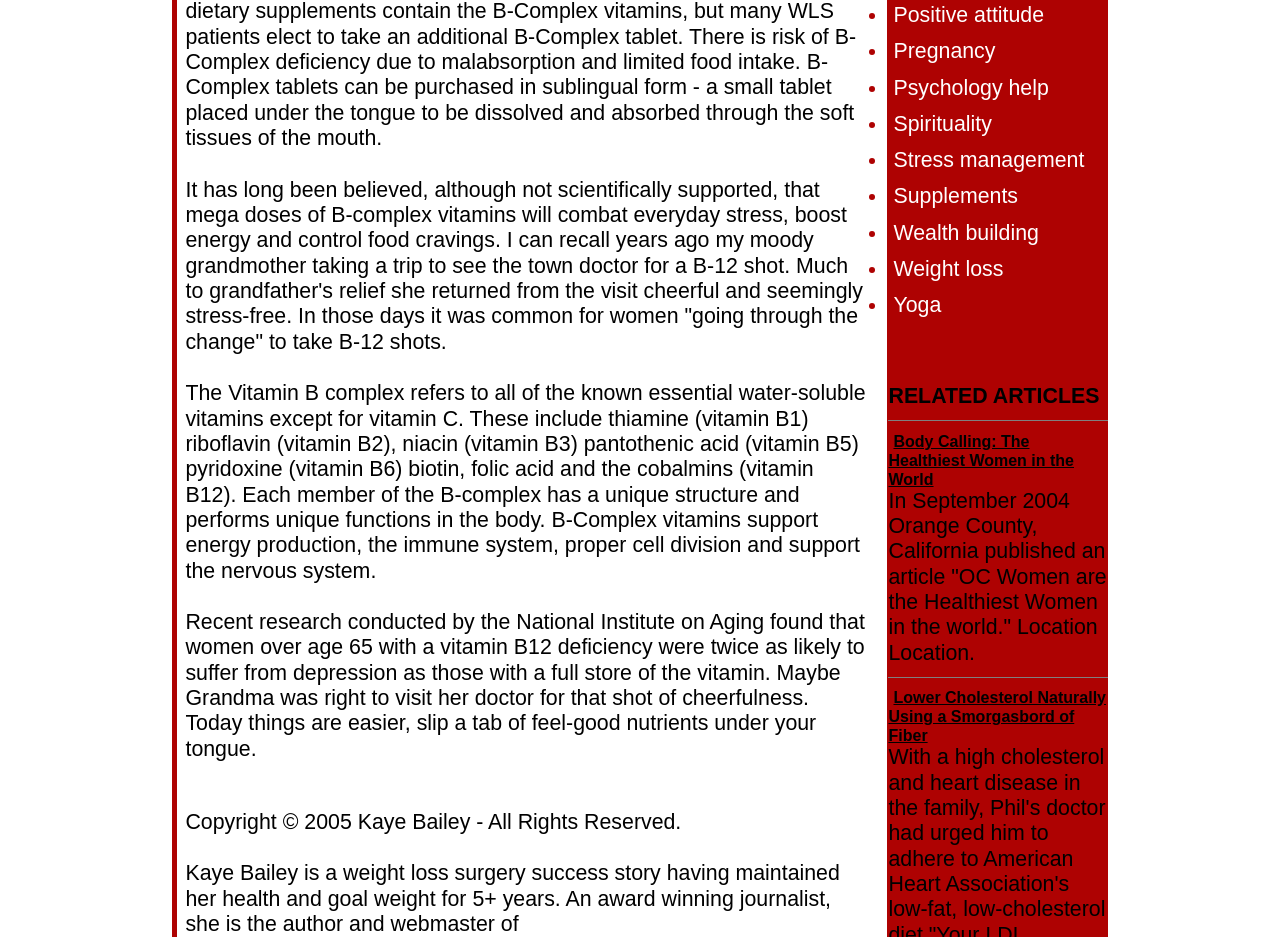From the webpage screenshot, predict the bounding box coordinates (top-left x, top-left y, bottom-right x, bottom-right y) for the UI element described here: Wealth building

[0.698, 0.235, 0.812, 0.261]